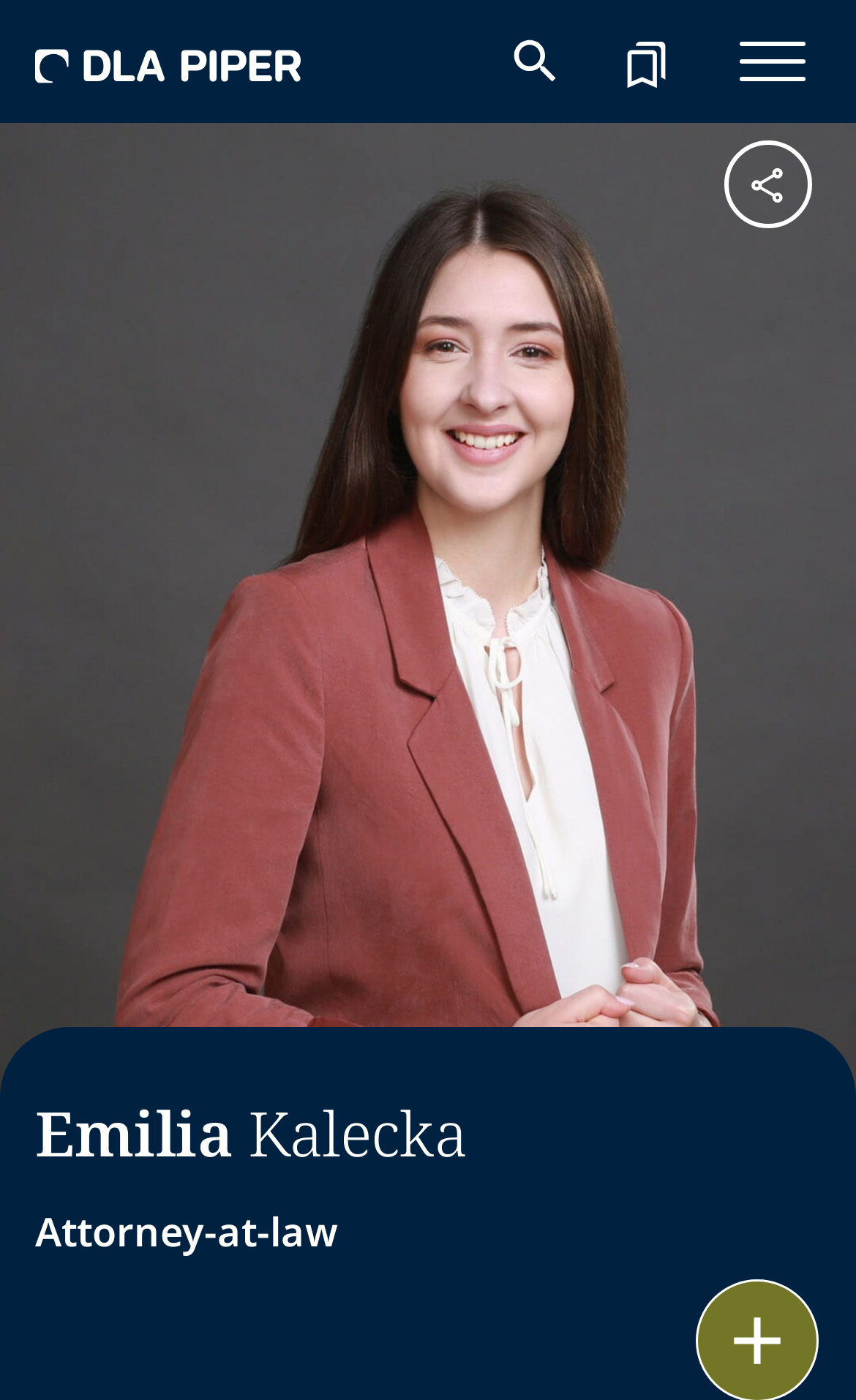What is the name of the person in the image?
Please give a detailed and elaborate answer to the question.

I inferred this answer by looking at the image element 'emilia_kalecka_personality_web_large' which is likely a profile picture, and the heading 'EmiliaKalecka' which is located nearby, suggesting that the image is of Emilia Kalecka.